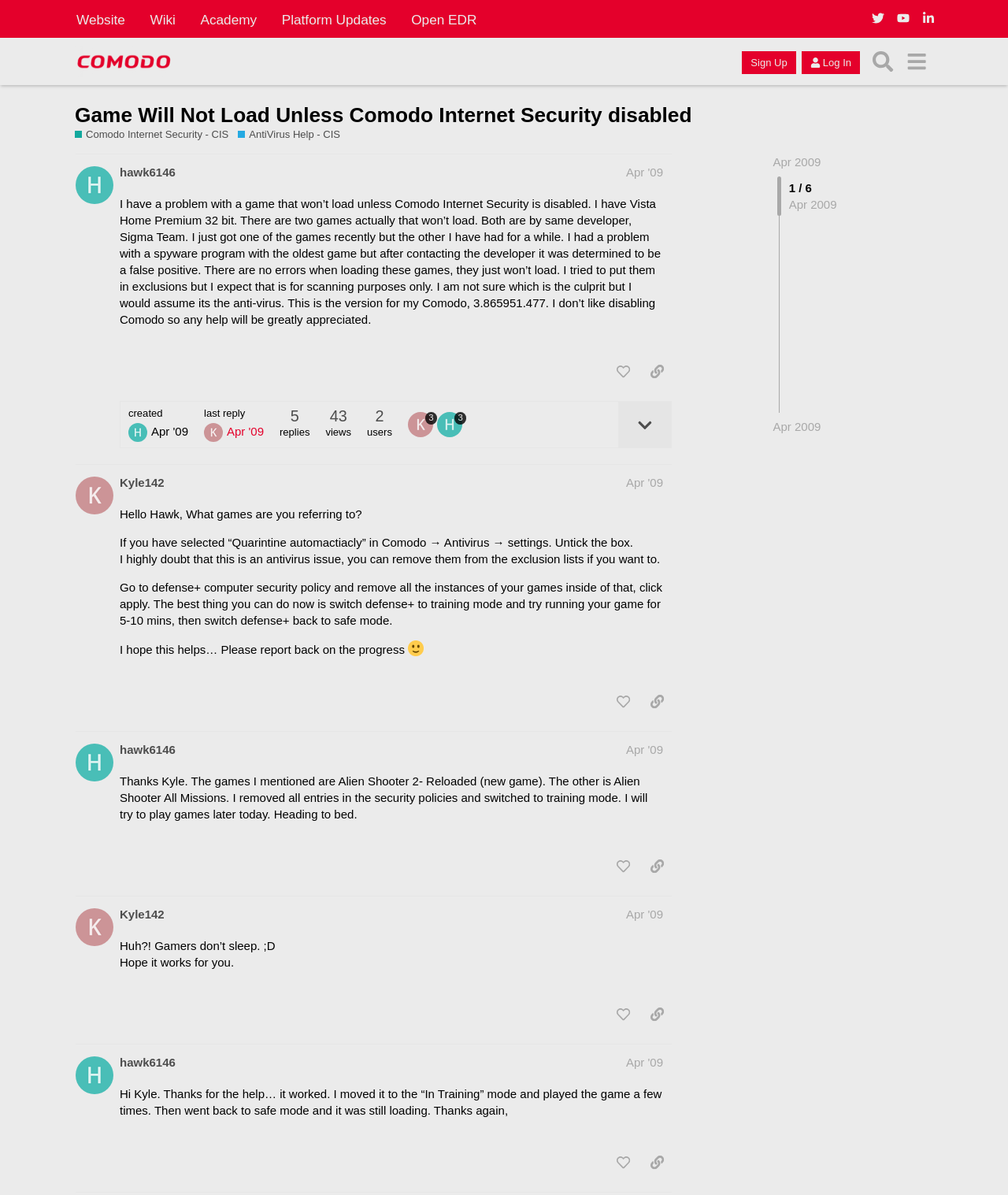Write a detailed summary of the webpage, including text, images, and layout.

This webpage is a forum discussion thread on the Comodo Internet Security forum. At the top, there are several links to other sections of the website, including the website, wiki, academy, platform updates, and open EDR. Below these links, there is a header with the title "Game Will Not Load Unless Comodo Internet Security disabled" and a link to the Comodo Internet Security - CIS section.

The main content of the page is a discussion thread with five posts. The first post, by user hawk6146, describes a problem with a game that won't load unless Comodo Internet Security is disabled. The user provides details about their system and the games that are affected. Below this post, there are buttons to like, share, or expand the topic details.

The subsequent posts are responses to the initial post. The second post, by user Kyle142, suggests some troubleshooting steps to resolve the issue. The third post, again by hawk6146, thanks Kyle for the suggestions and provides an update on the status of the issue. The fourth post, by Kyle142, is a lighthearted response to hawk6146's comment about going to bed. The fifth and final post, again by hawk6146, is not visible in the provided accessibility tree.

Each post has a heading with the user's name and the date of the post. There are also buttons to like or share each post. The posts are arranged in a linear fashion, with the most recent post at the bottom of the page.